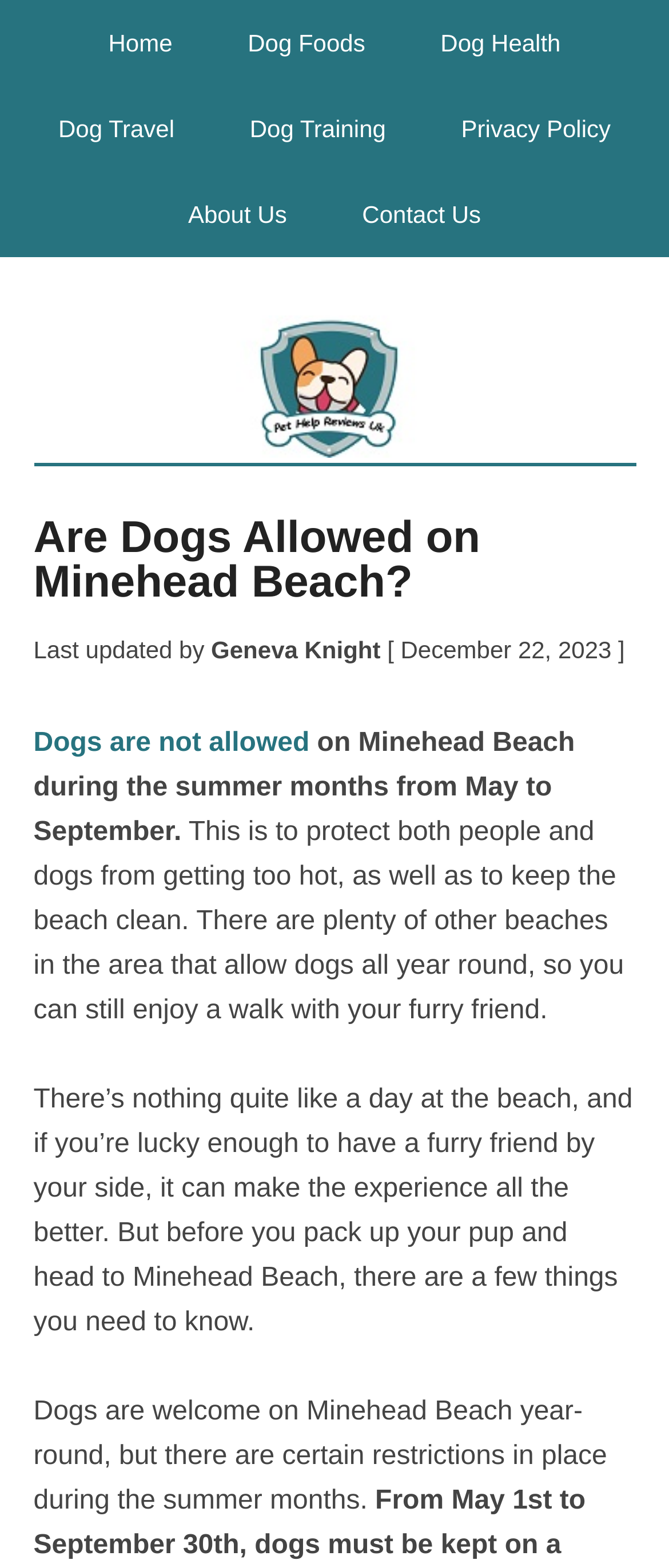Utilize the information from the image to answer the question in detail:
What is the time period when dogs are not allowed on Minehead Beach?

According to the webpage, dogs are not allowed on Minehead Beach during the summer months from May to September.